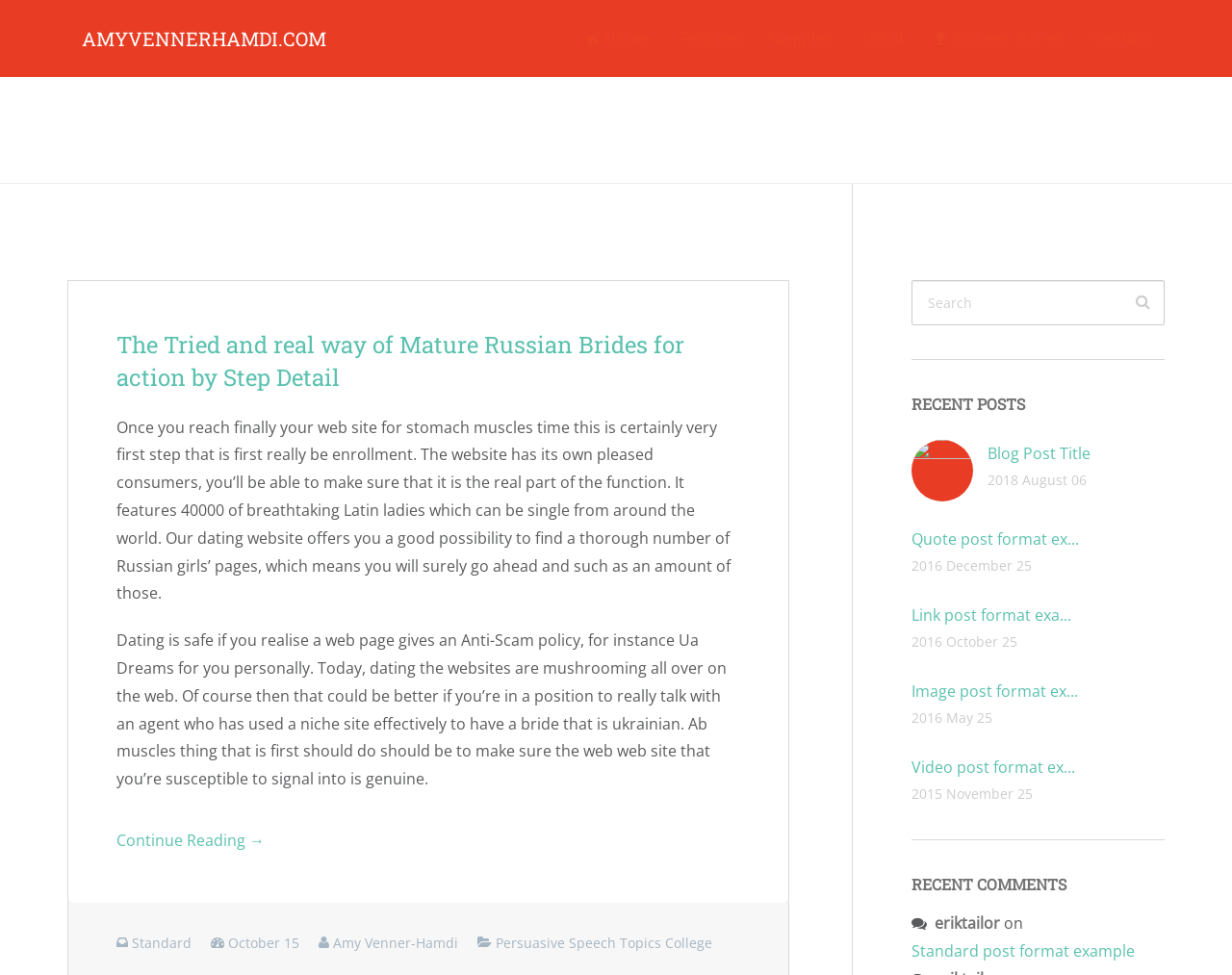Carefully examine the image and provide an in-depth answer to the question: How many links are in the main navigation menu?

The main navigation menu is located at the top of the webpage and contains links to 'Home', 'Features', 'Samples', 'About', 'Success Stories', and 'Contact'. There are 7 links in total.